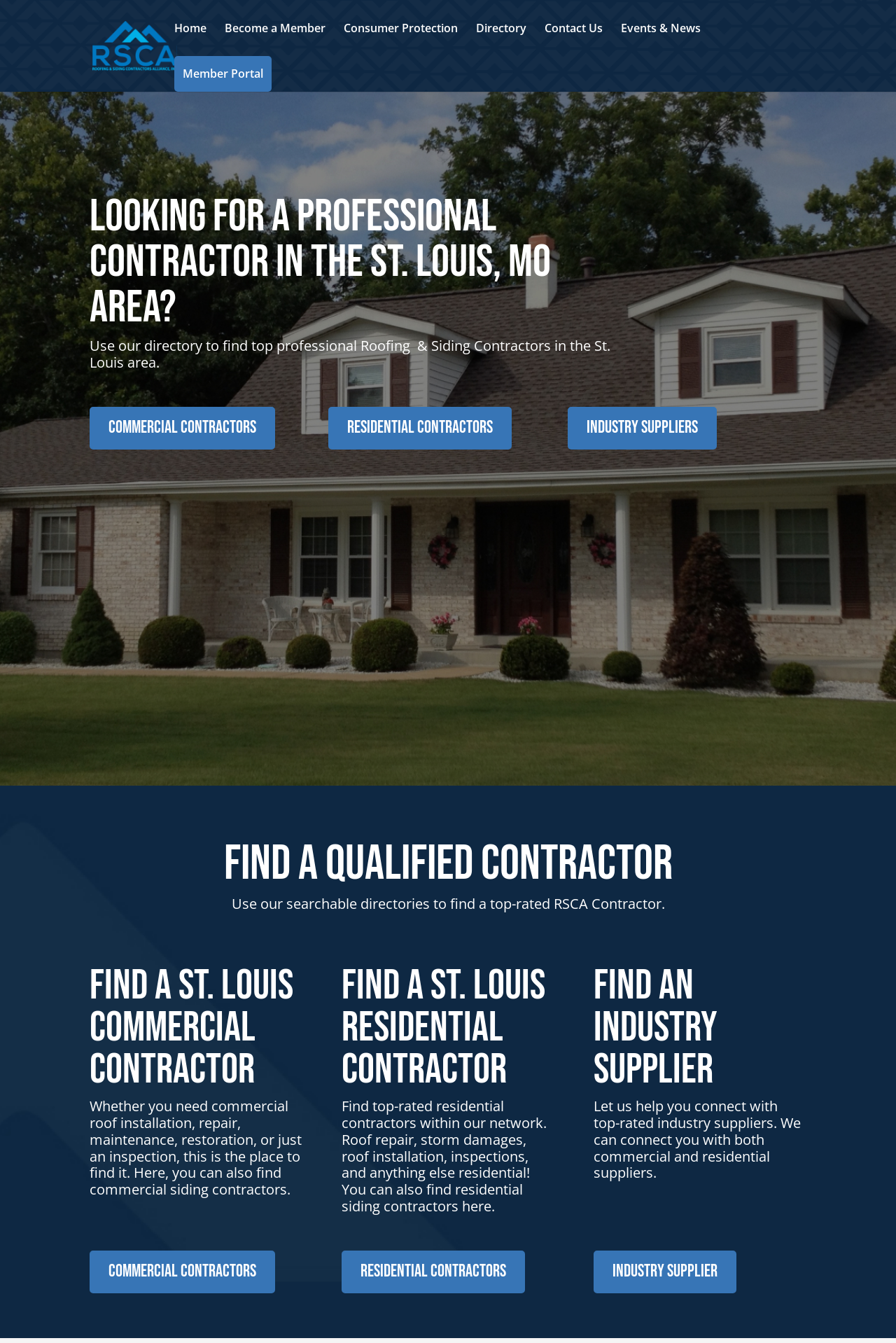Respond to the question below with a single word or phrase: How many categories of contractors are listed?

3